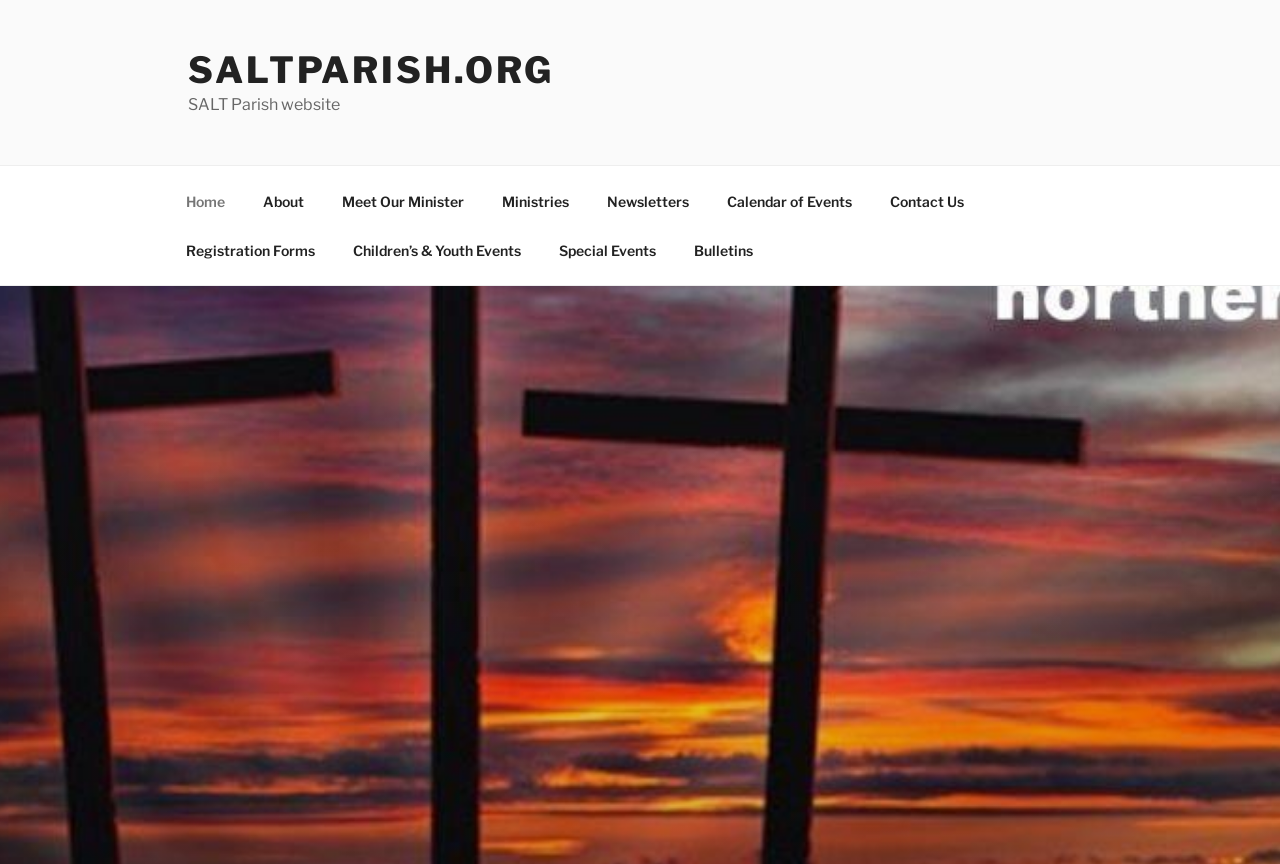Identify and provide the bounding box for the element described by: "Children’s & Youth Events".

[0.262, 0.261, 0.42, 0.318]